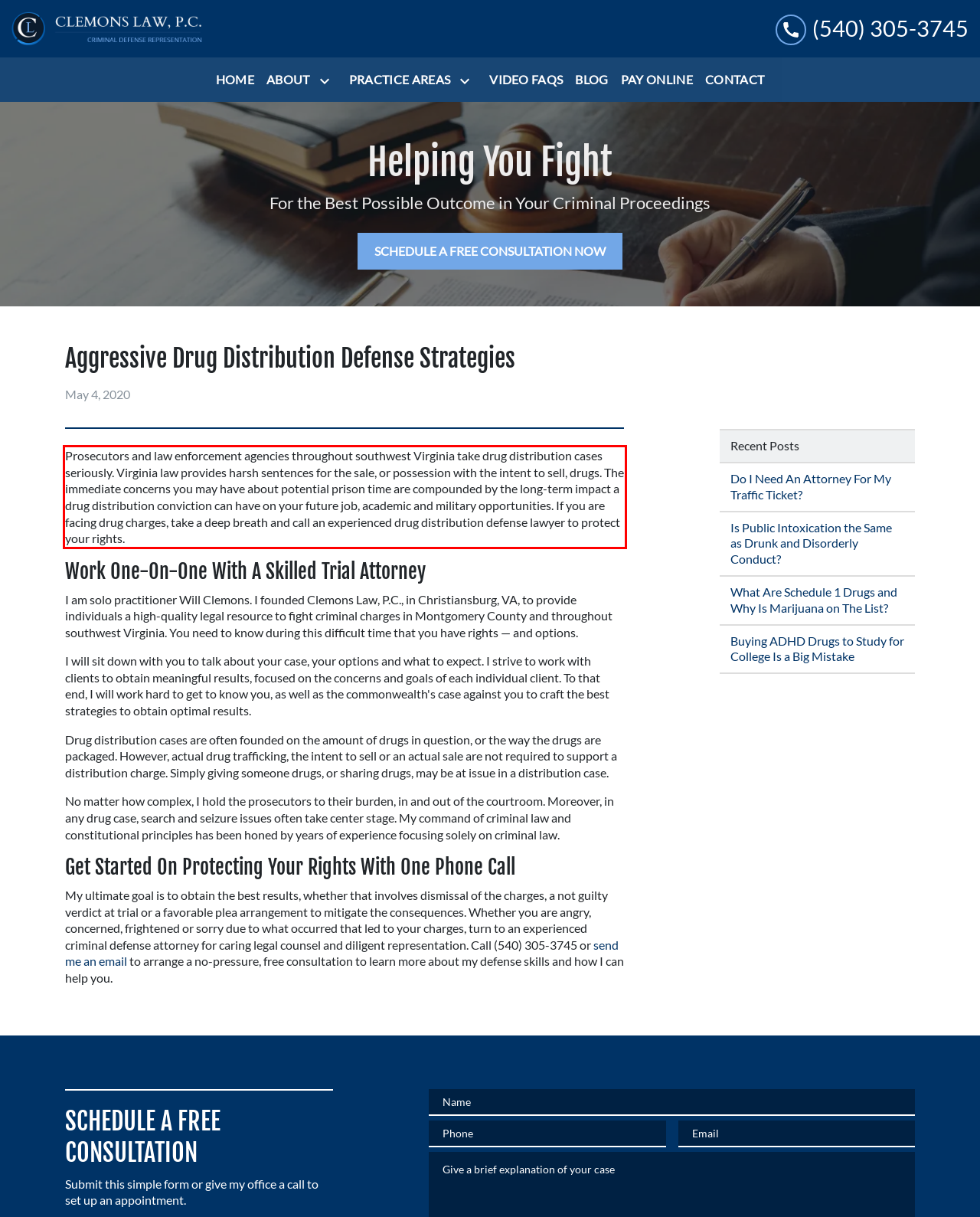Within the screenshot of the webpage, locate the red bounding box and use OCR to identify and provide the text content inside it.

Prosecutors and law enforcement agencies throughout southwest Virginia take drug distribution cases seriously. Virginia law provides harsh sentences for the sale, or possession with the intent to sell, drugs. The immediate concerns you may have about potential prison time are compounded by the long-term impact a drug distribution conviction can have on your future job, academic and military opportunities. If you are facing drug charges, take a deep breath and call an experienced drug distribution defense lawyer to protect your rights.